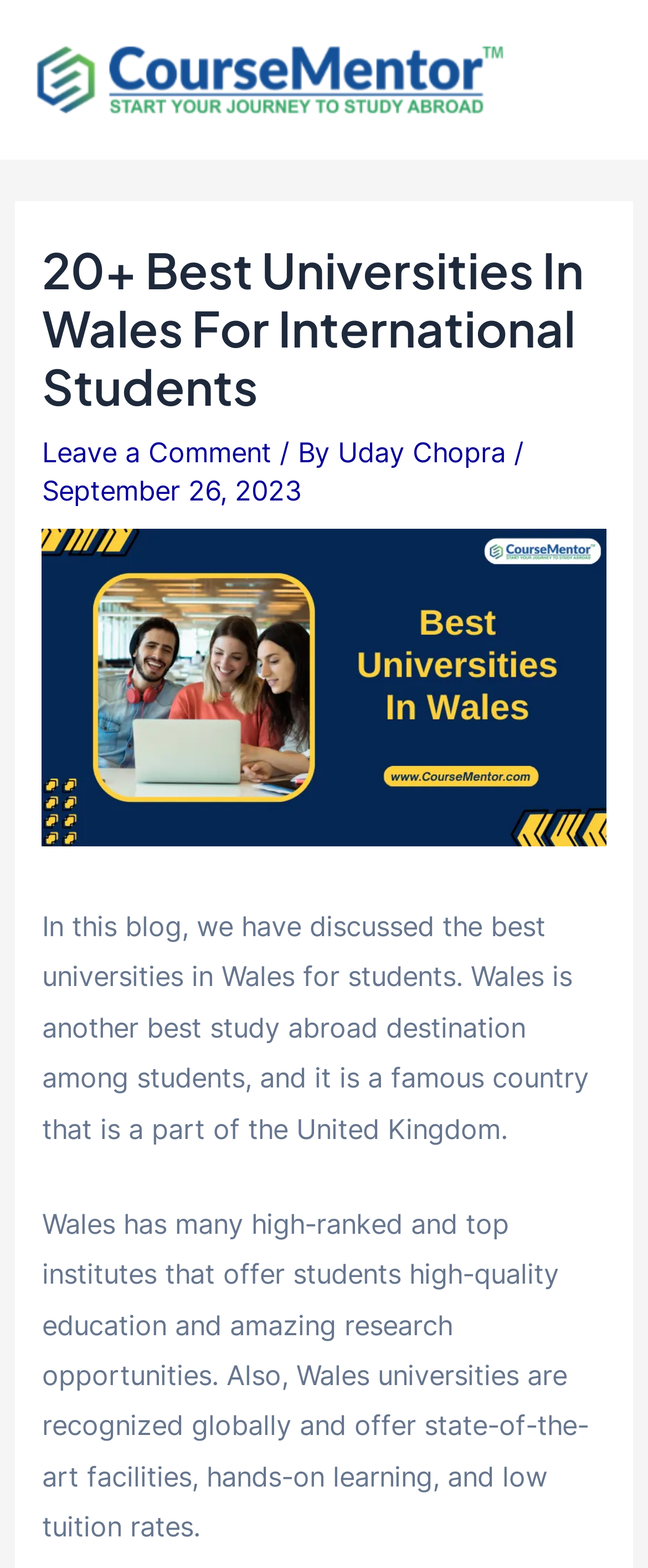Locate and provide the bounding box coordinates for the HTML element that matches this description: "Leave a Comment".

[0.065, 0.277, 0.419, 0.299]